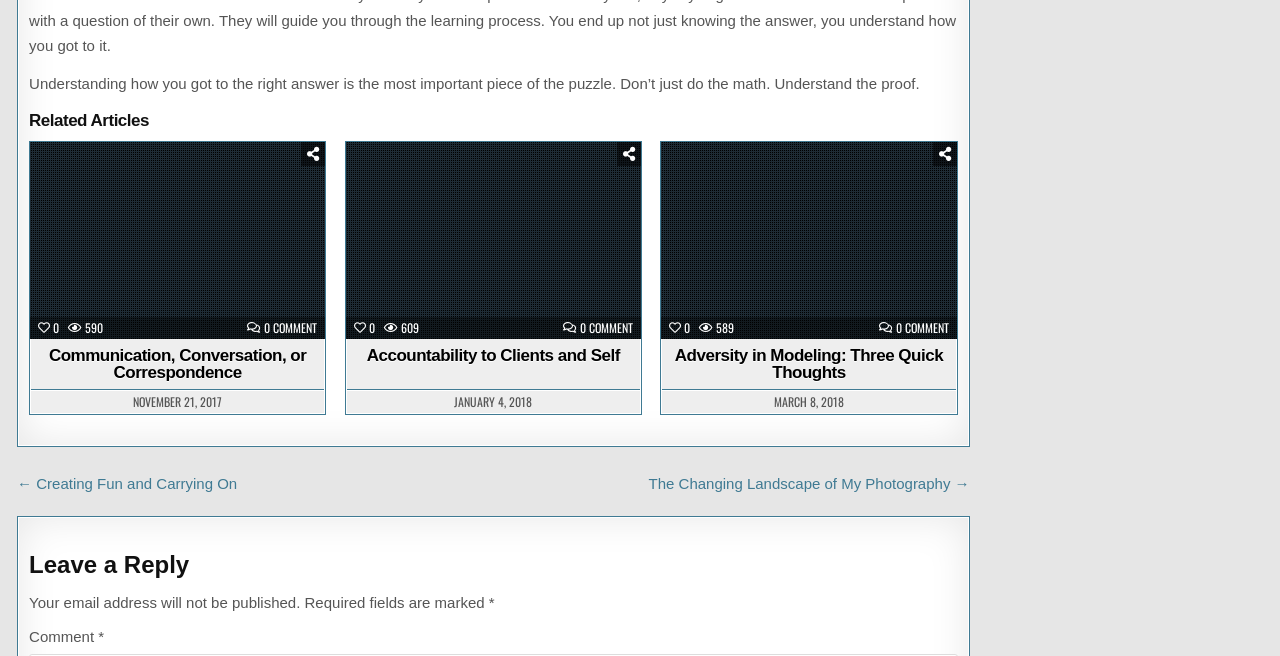Please identify the bounding box coordinates of the element's region that needs to be clicked to fulfill the following instruction: "Leave a reply". The bounding box coordinates should consist of four float numbers between 0 and 1, i.e., [left, top, right, bottom].

[0.023, 0.842, 0.748, 0.879]